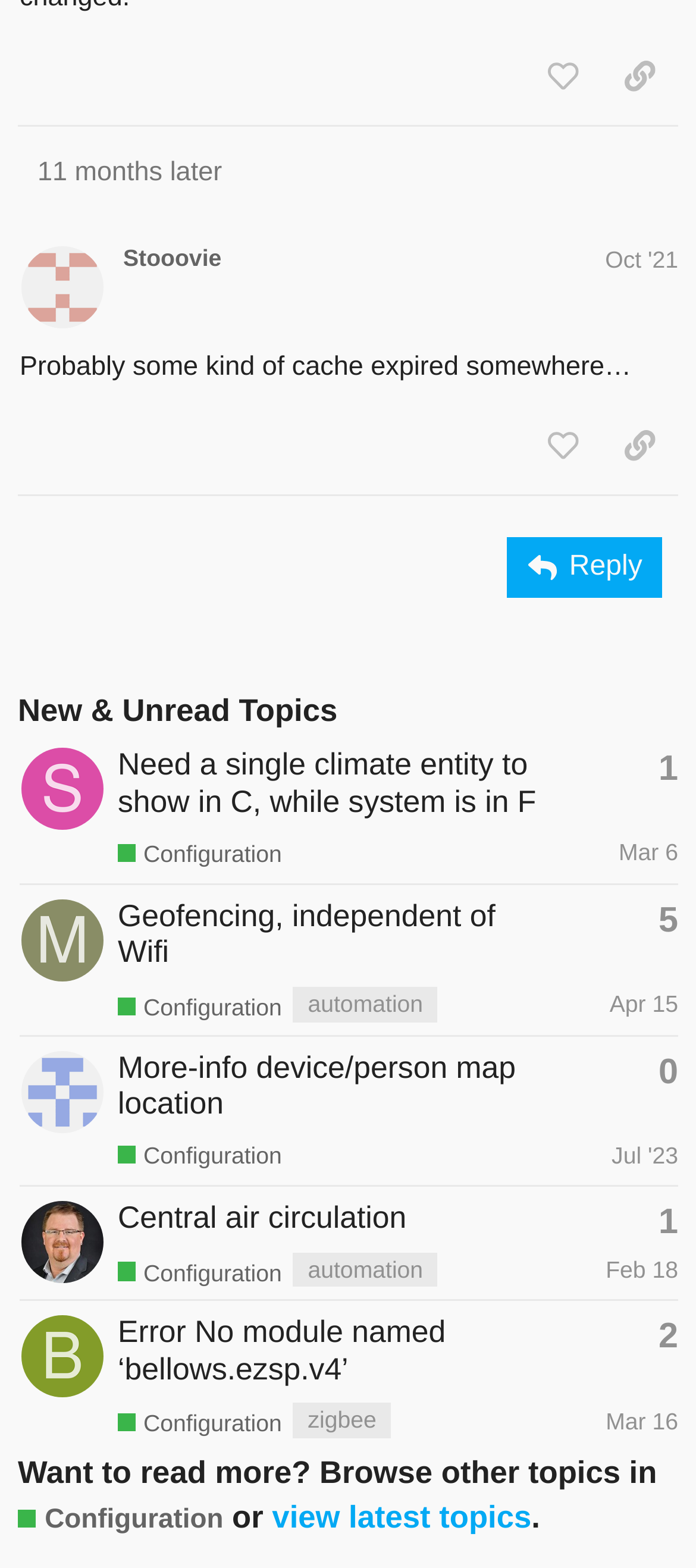Locate the bounding box coordinates of the clickable area needed to fulfill the instruction: "Like the post".

[0.753, 0.027, 0.864, 0.07]